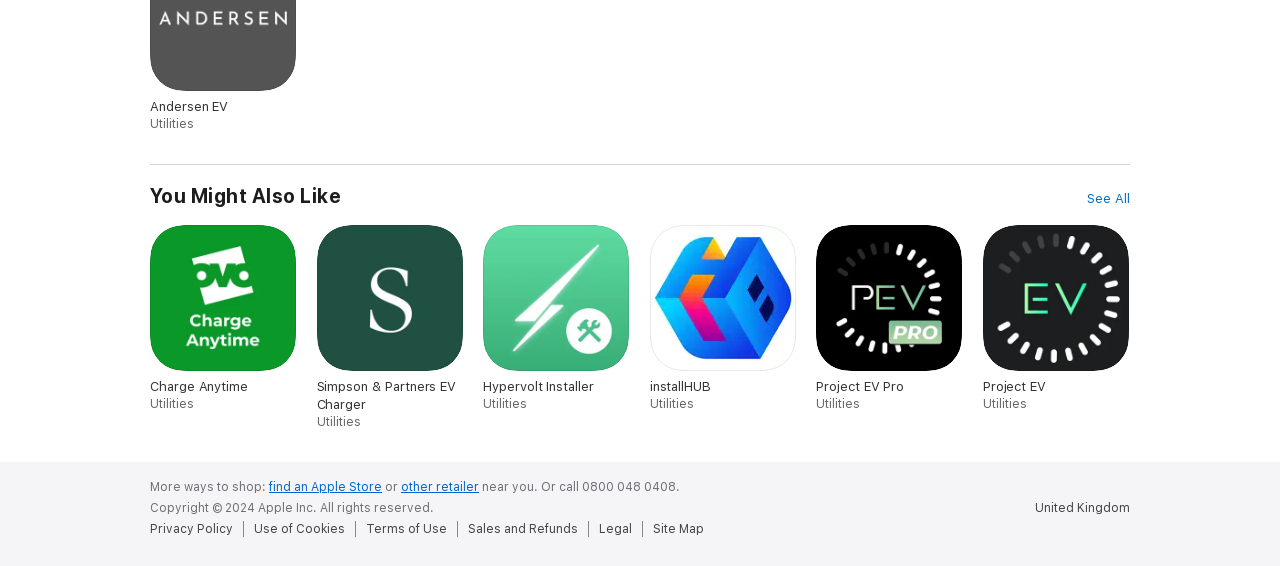Determine the bounding box coordinates of the area to click in order to meet this instruction: "Click on 'See All'".

[0.85, 0.336, 0.883, 0.367]